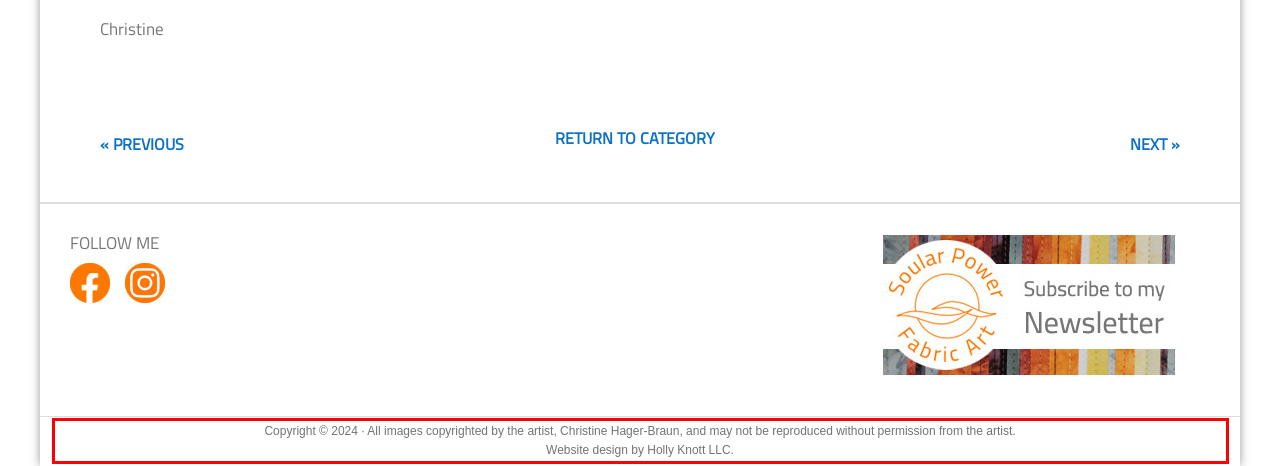Look at the provided screenshot of the webpage and perform OCR on the text within the red bounding box.

Copyright © 2024 · All images copyrighted by the artist, Christine Hager-Braun, and may not be reproduced without permission from the artist. Website design by Holly Knott LLC.